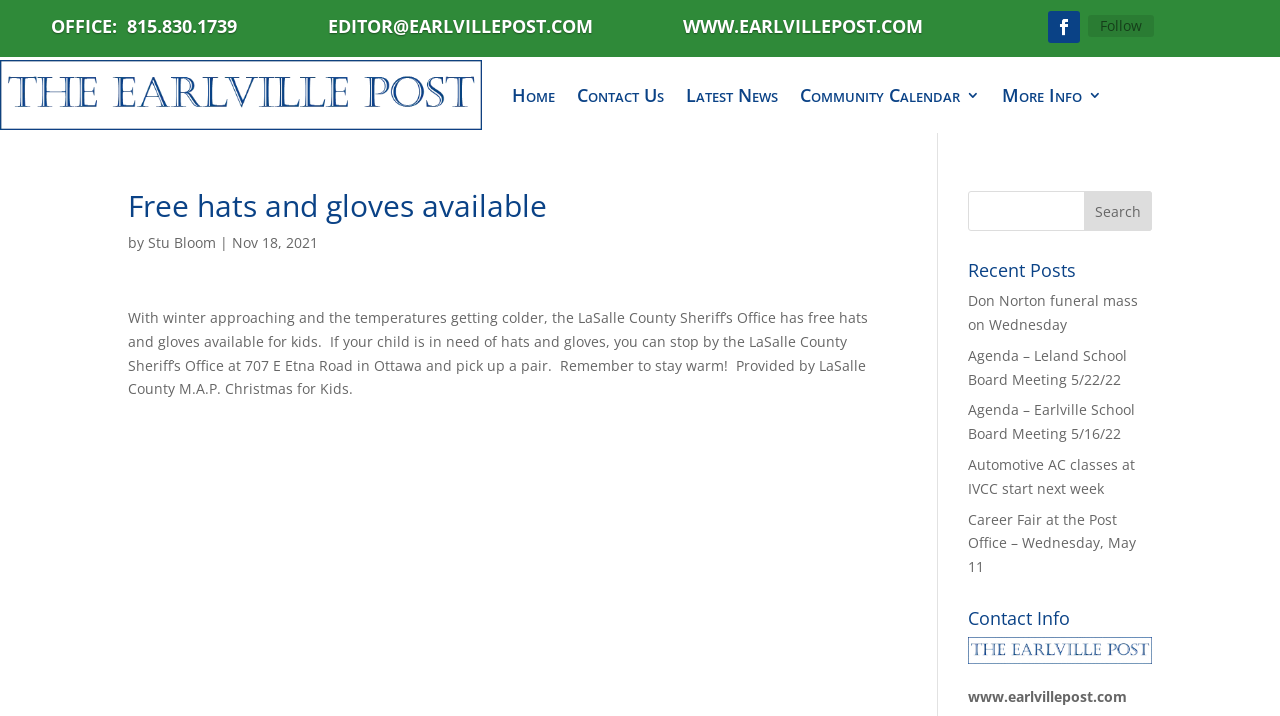Find and generate the main title of the webpage.

Free hats and gloves available